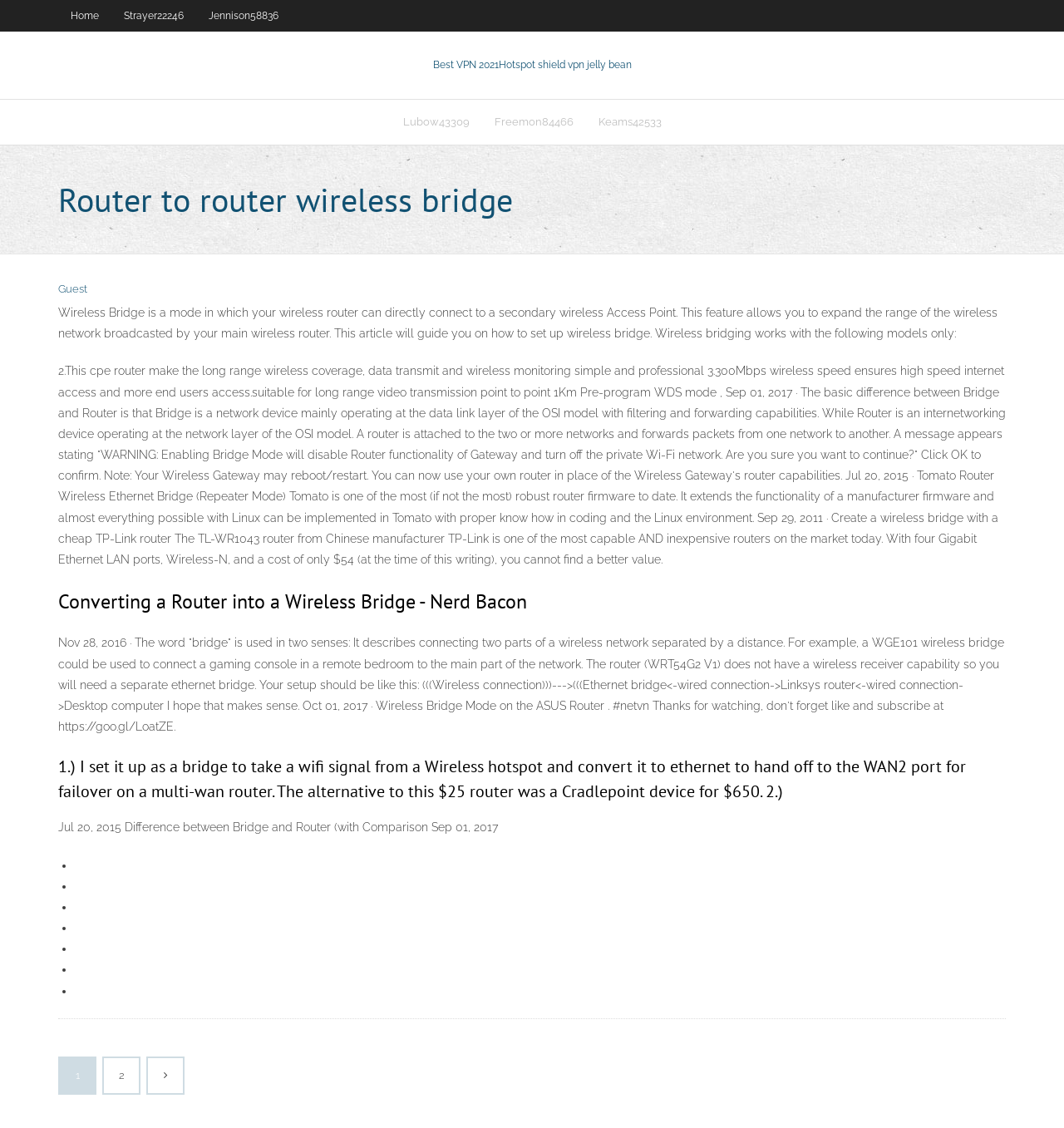Provide a short, one-word or phrase answer to the question below:
What is the purpose of Wireless Bridge Mode?

Expand wireless network range